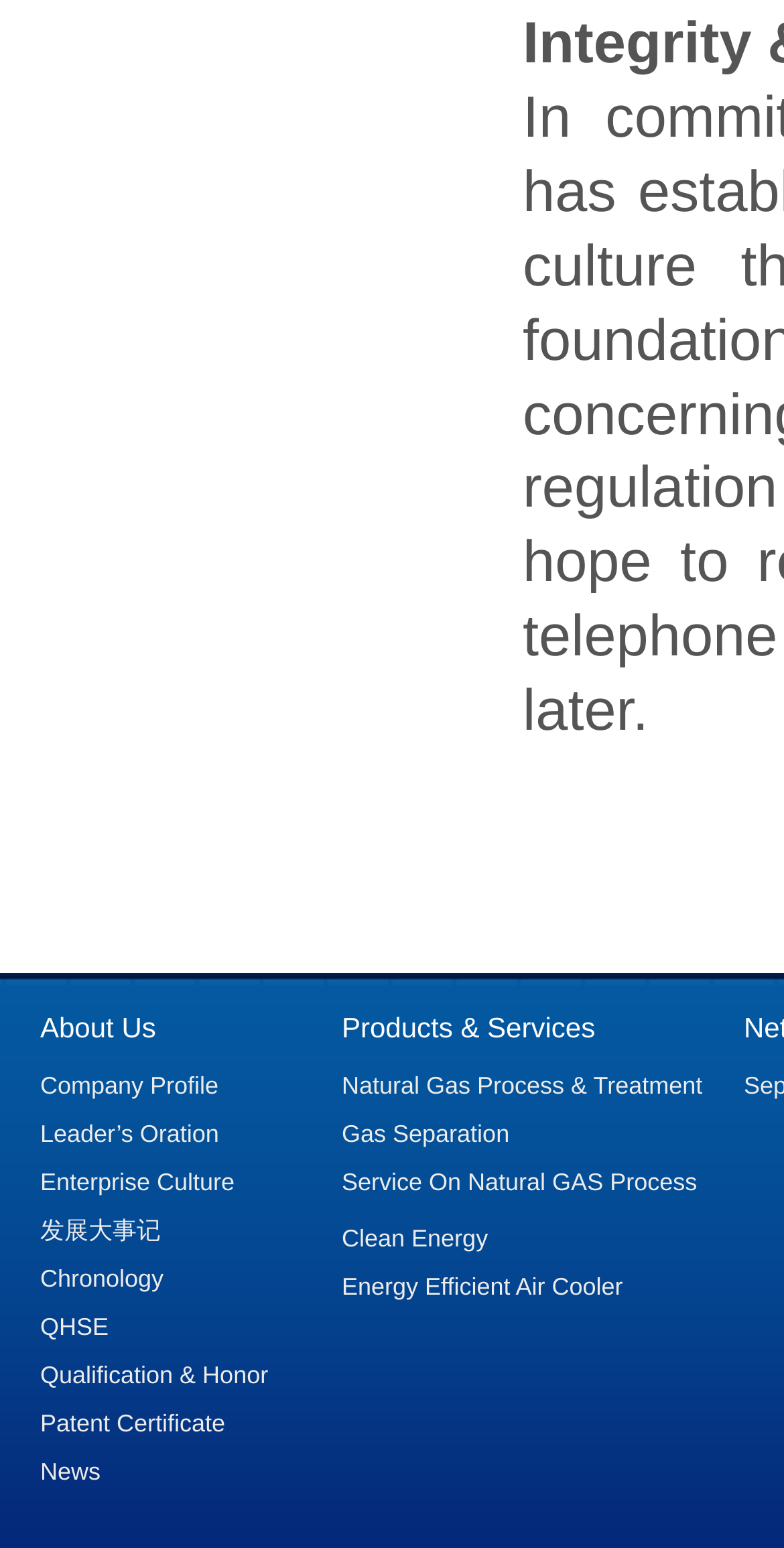Respond with a single word or phrase for the following question: 
What is the first link under 'About Us'?

Company Profile